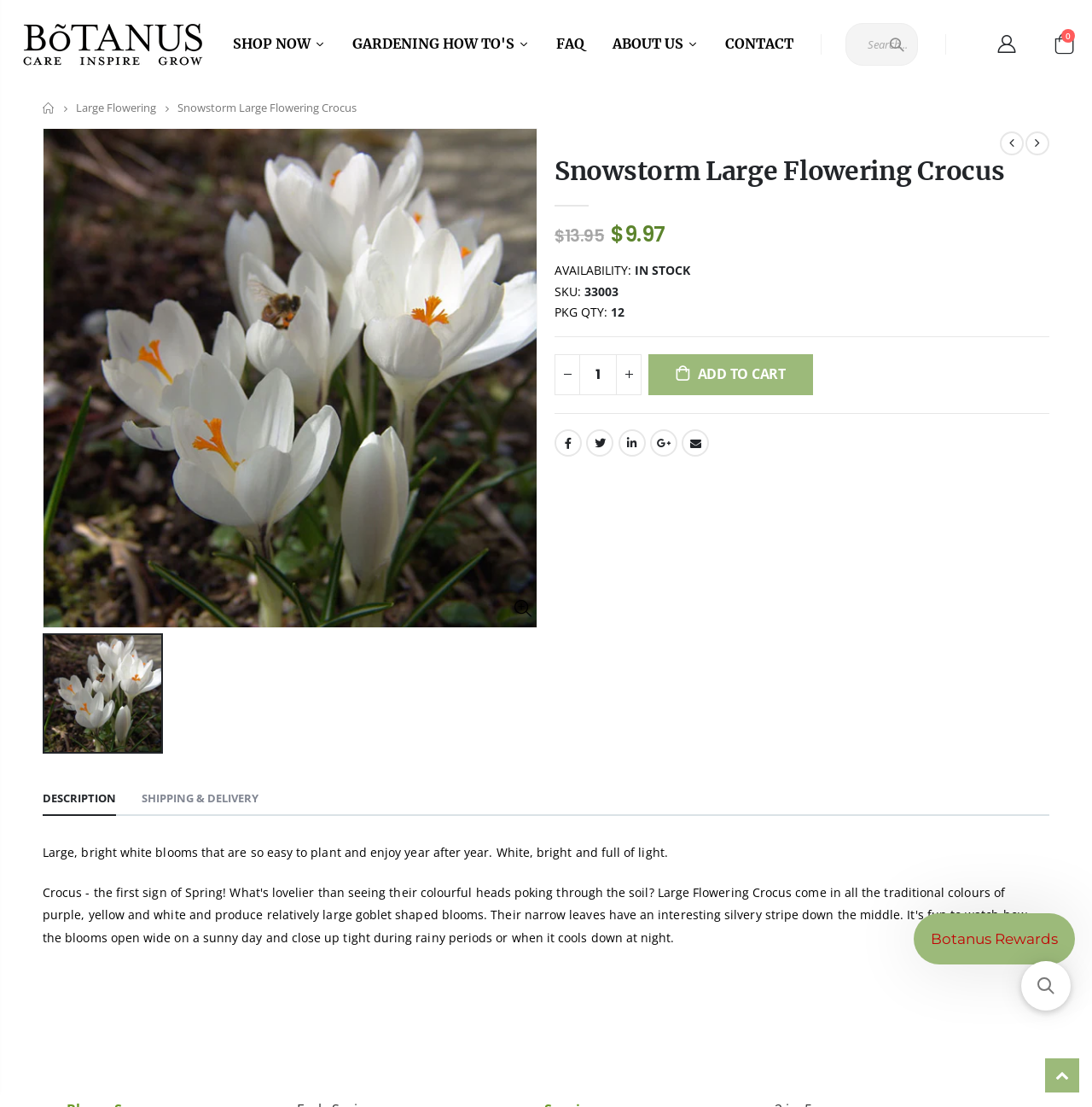What is the name of the flower?
Please provide a detailed answer to the question.

I found the answer by looking at the navigation breadcrumbs, which shows 'Home > Large Flowering > Snowstorm Large Flowering Crocus'. This indicates that the current webpage is about a specific type of flower, and its name is Snowstorm Large Flowering Crocus.